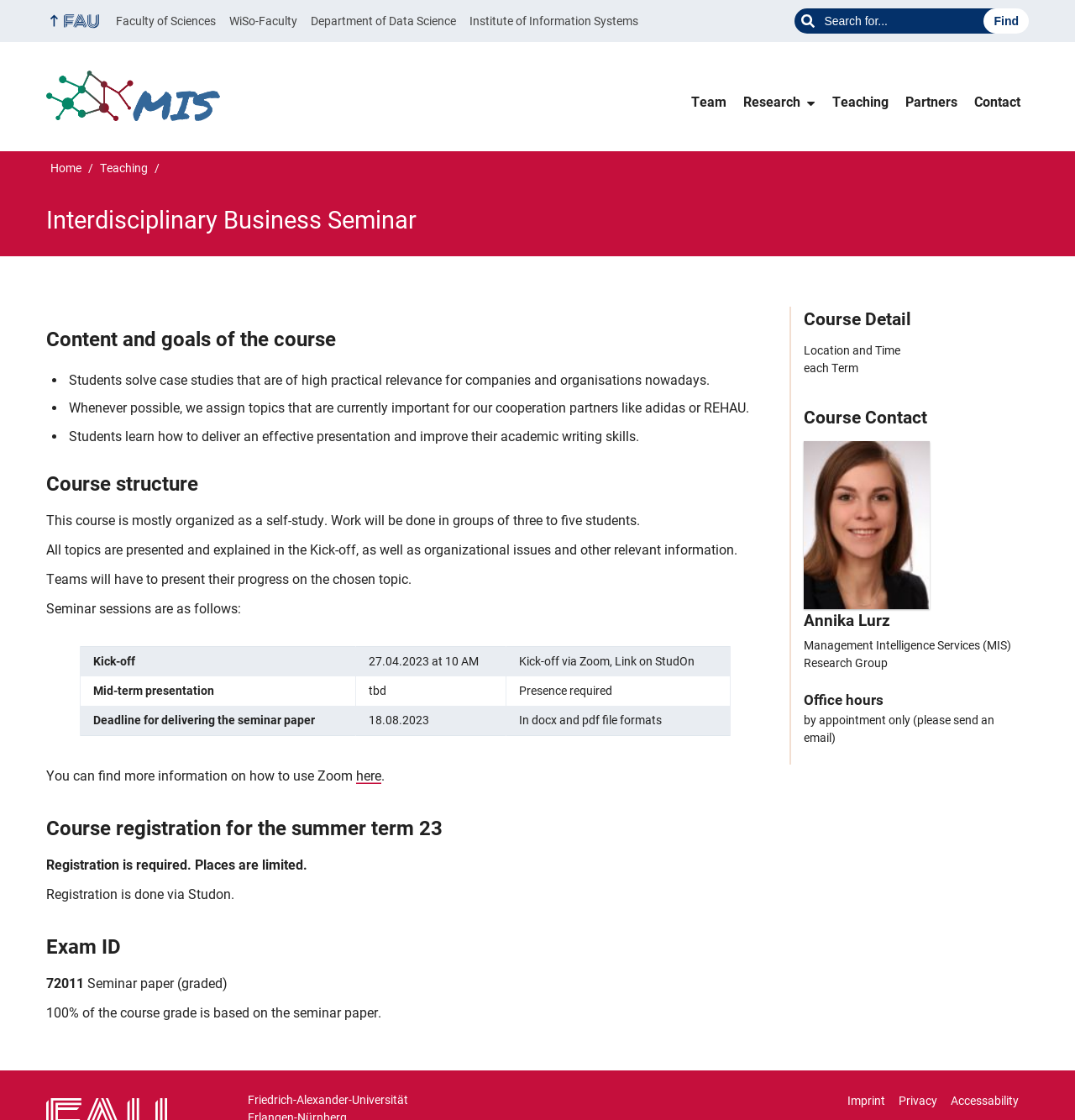Locate the bounding box coordinates of the clickable area needed to fulfill the instruction: "Read the 'News' article".

None